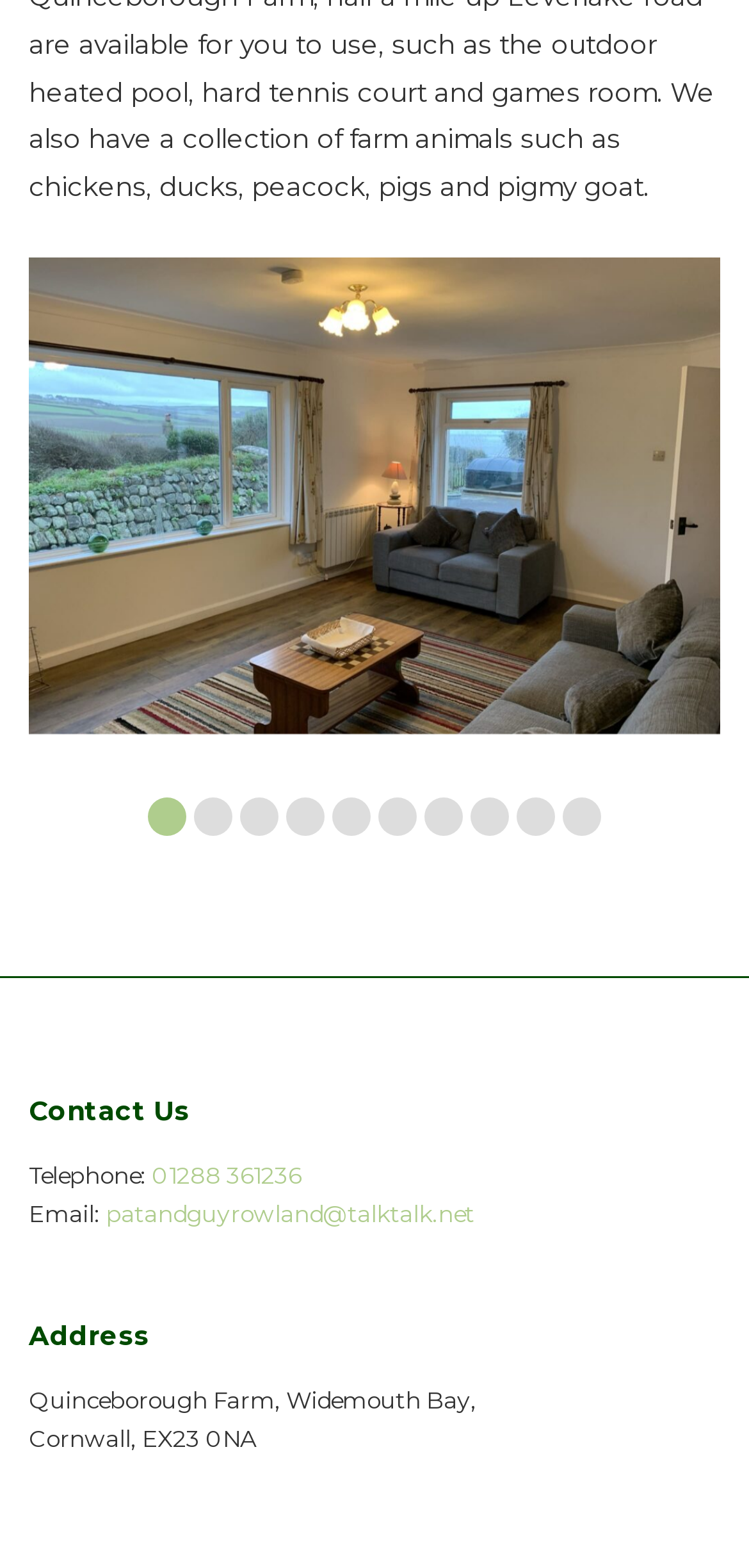Answer the question in one word or a short phrase:
How many sections are there on the webpage?

3